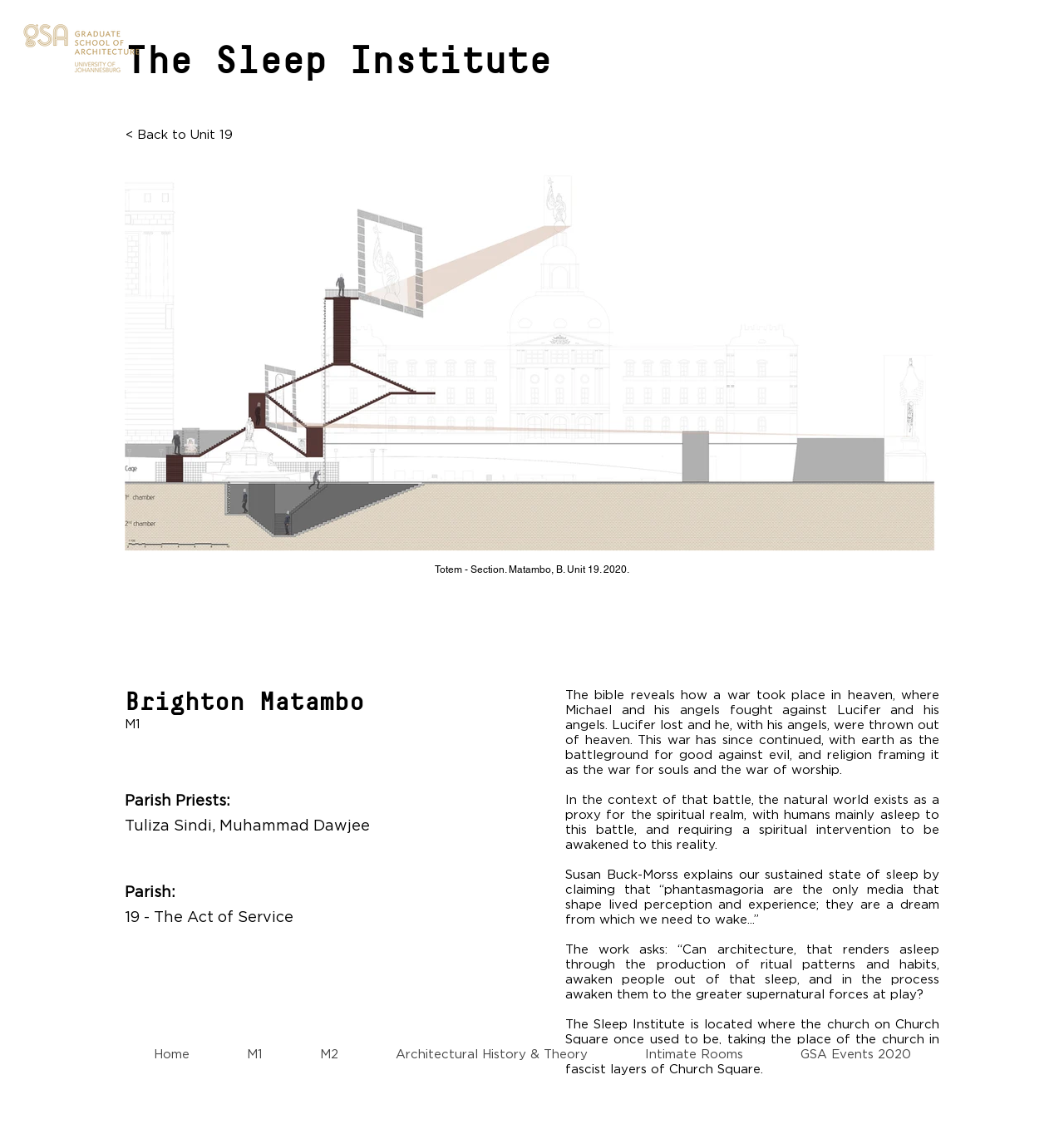Generate a detailed explanation of the webpage's features and information.

The webpage is about Brighton Matambo, with a focus on The Sleep Institute. At the top left corner, there is a GSA logo image. Below the logo, there is a heading that reads "The Sleep Institute". To the right of the logo, there is a link that says "< Back to Unit 19". 

Below these elements, there is a section with a heading that reads "Brighton Matambo" and a subheading "M1". This section is followed by a series of headings that list "Parish Priests", "Parish", and "19 - The Act of Service". 

The main content of the webpage is a series of paragraphs that discuss the concept of a spiritual battle between good and evil, and how humans are often asleep to this reality. The text cites Susan Buck-Morss and discusses the role of architecture in awakening people to this reality. The Sleep Institute is mentioned as a location that aims to awaken the masses by revealing the fascist layers of Church Square.

At the bottom of the page, there is a navigation menu with links to "Home", "M1", "M2", "Architectural History & Theory", "Intimate Rooms", and "GSA Events 2020".